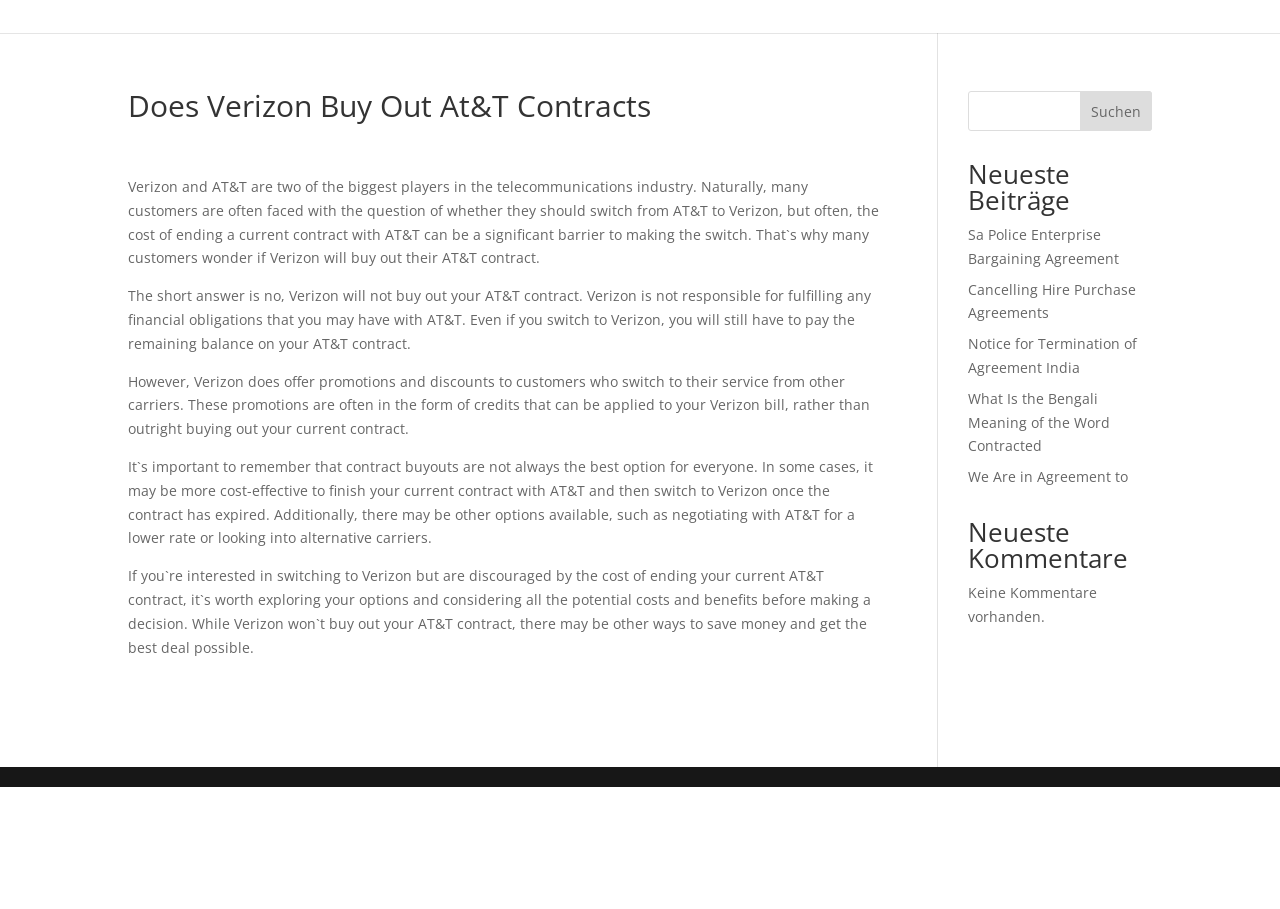Please provide the bounding box coordinates for the element that needs to be clicked to perform the instruction: "read the latest posts". The coordinates must consist of four float numbers between 0 and 1, formatted as [left, top, right, bottom].

[0.756, 0.177, 0.9, 0.245]